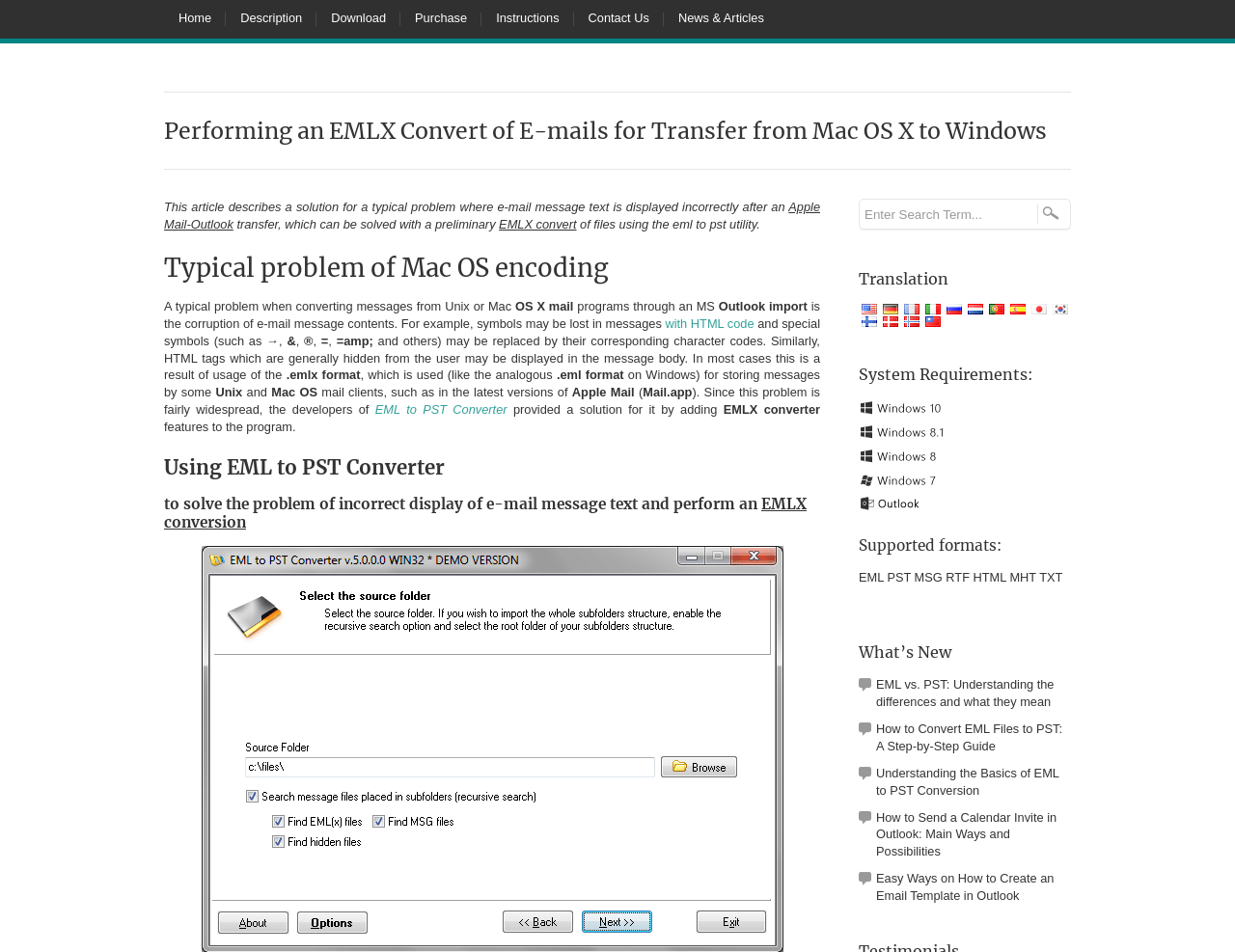Identify the bounding box coordinates of the specific part of the webpage to click to complete this instruction: "Enter search term in the search box".

[0.696, 0.21, 0.837, 0.24]